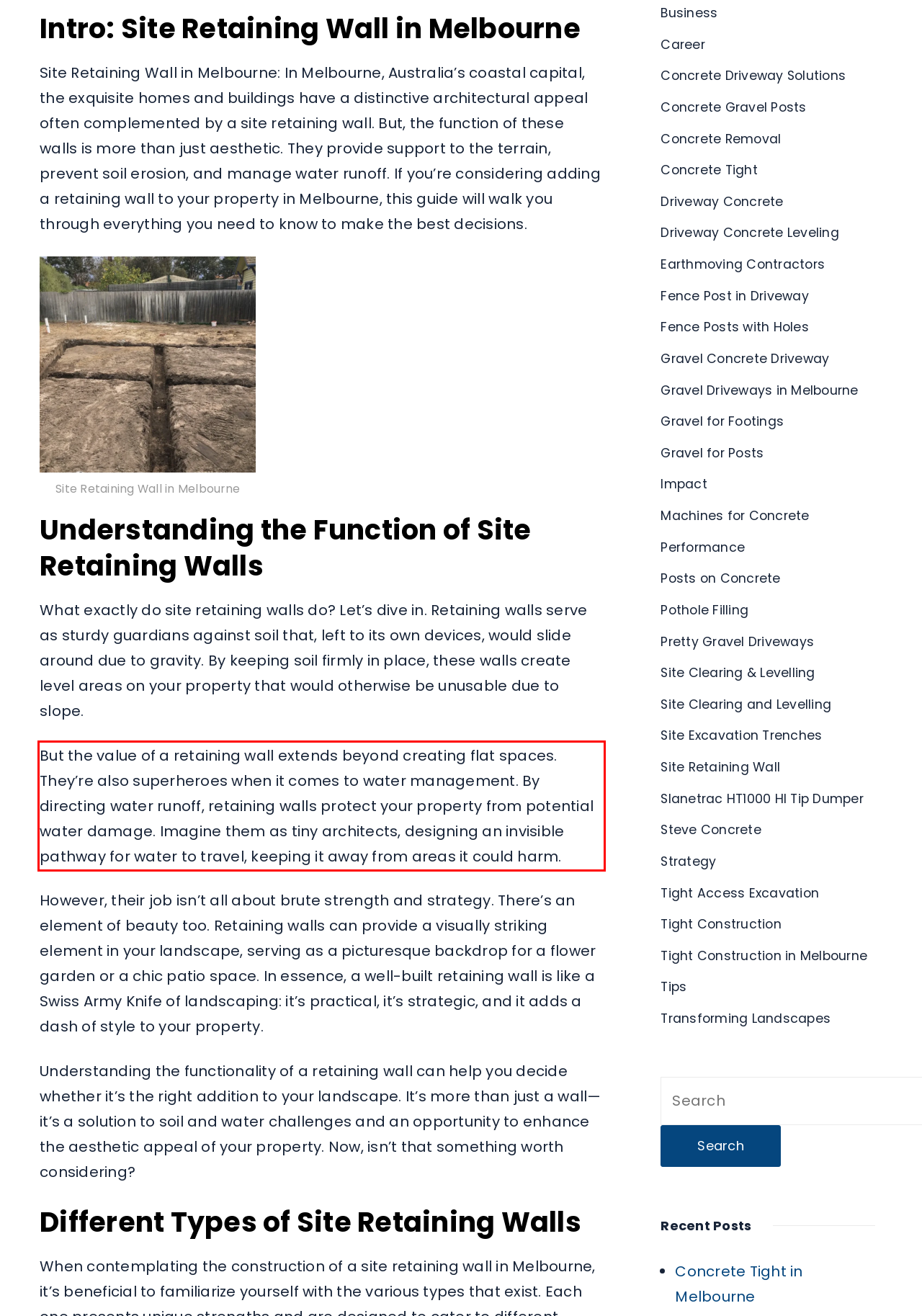You are given a screenshot showing a webpage with a red bounding box. Perform OCR to capture the text within the red bounding box.

But the value of a retaining wall extends beyond creating flat spaces. They’re also superheroes when it comes to water management. By directing water runoff, retaining walls protect your property from potential water damage. Imagine them as tiny architects, designing an invisible pathway for water to travel, keeping it away from areas it could harm.